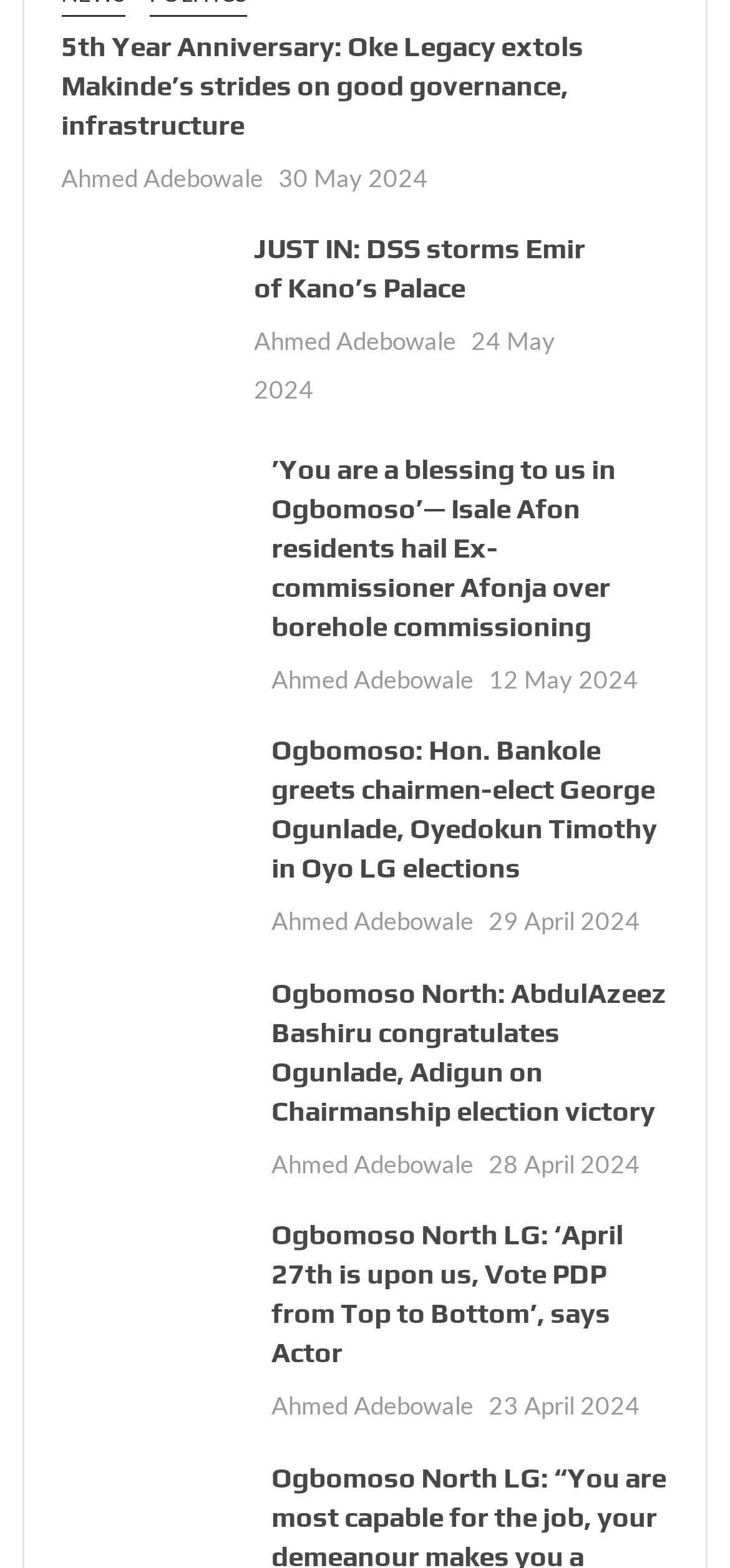Specify the bounding box coordinates (top-left x, top-left y, bottom-right x, bottom-right y) of the UI element in the screenshot that matches this description: Ahmed Adebowale

[0.372, 0.733, 0.649, 0.752]